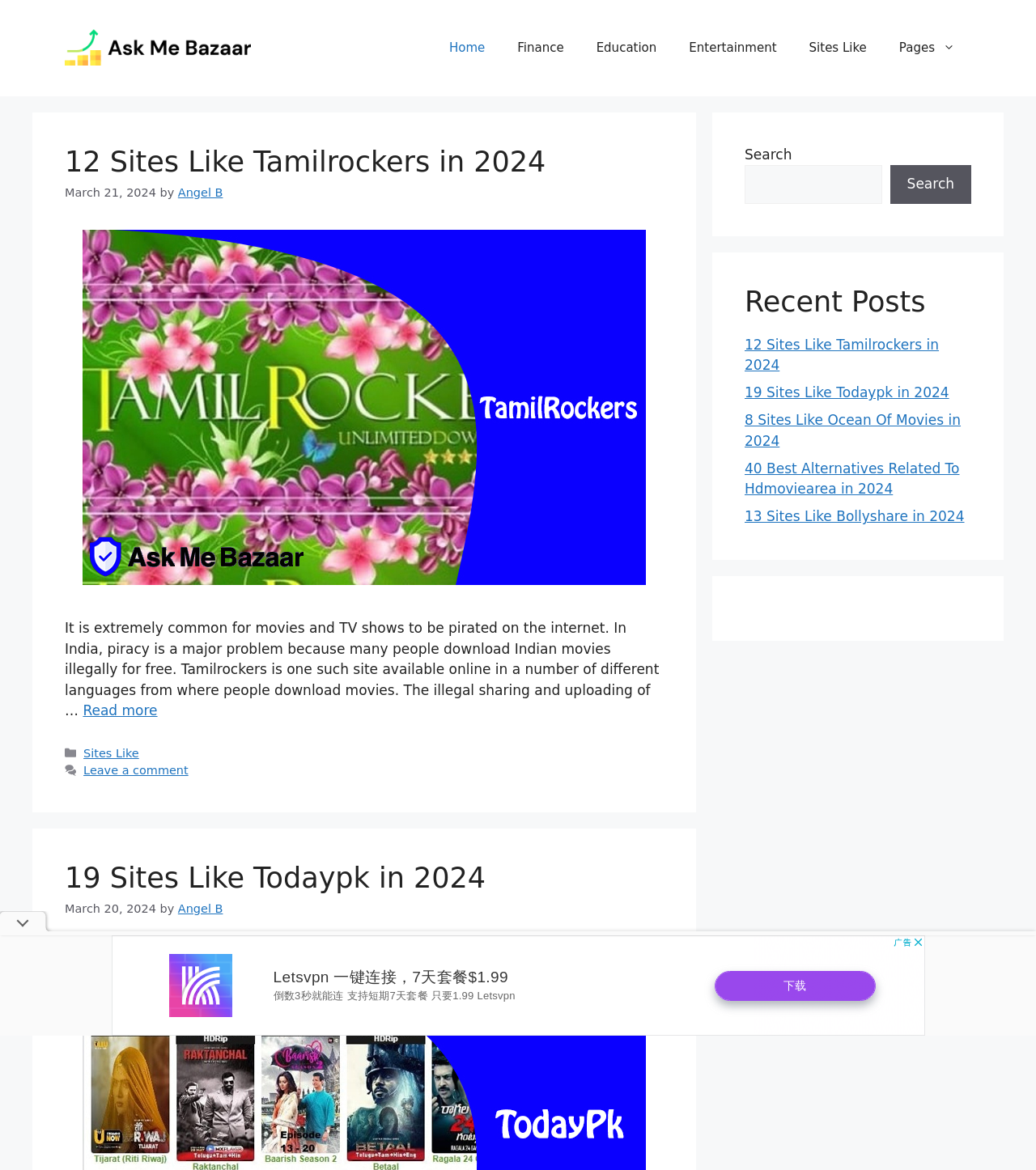Using the given description, provide the bounding box coordinates formatted as (top-left x, top-left y, bottom-right x, bottom-right y), with all values being floating point numbers between 0 and 1. Description: Angel B

[0.172, 0.159, 0.215, 0.17]